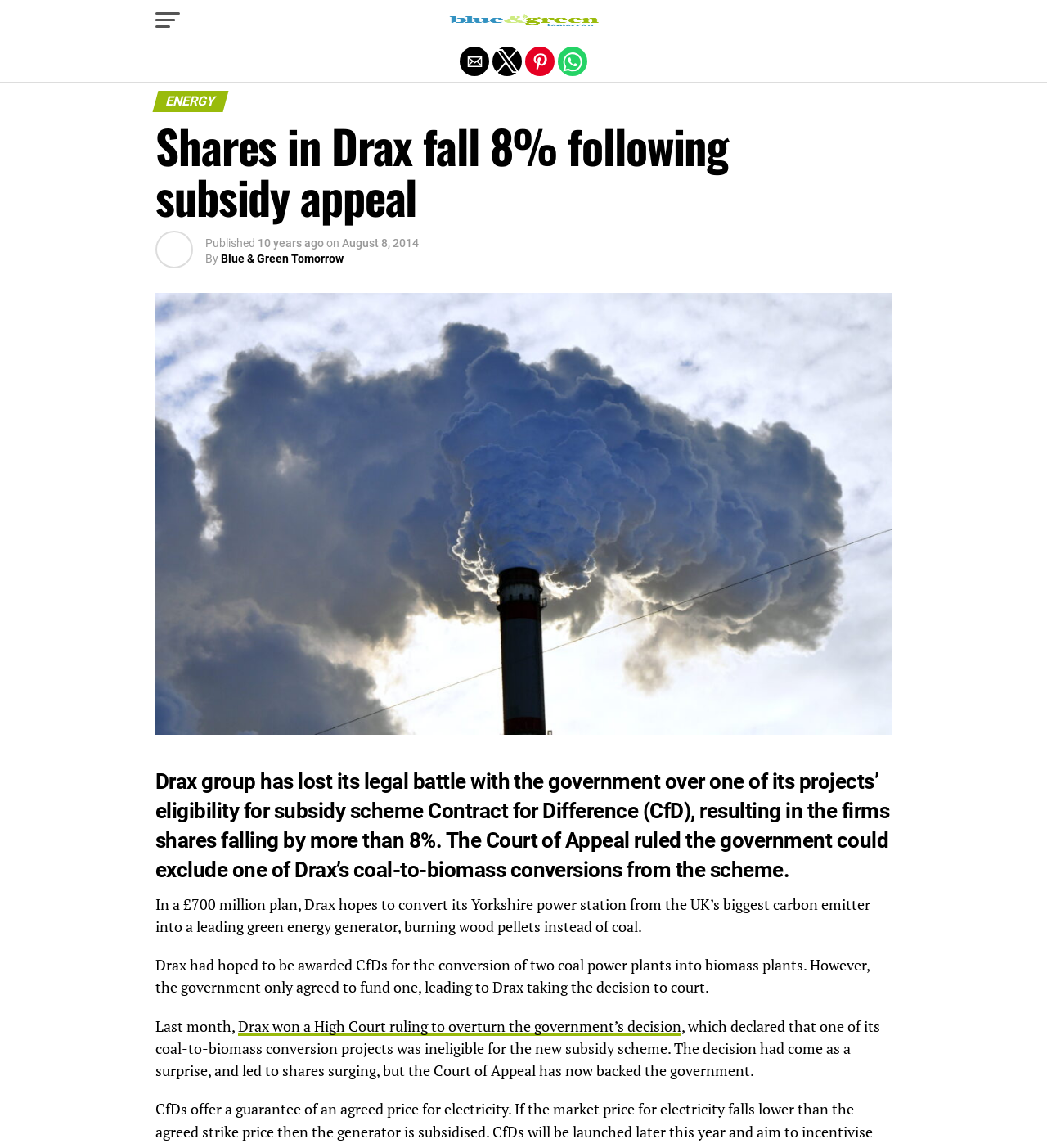Determine the bounding box coordinates of the region to click in order to accomplish the following instruction: "Click the 'Share by email' button". Provide the coordinates as four float numbers between 0 and 1, specifically [left, top, right, bottom].

[0.439, 0.041, 0.467, 0.066]